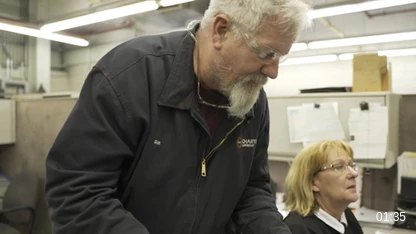Reply to the question with a brief word or phrase: What is the environment suggestive of?

Manufacturing or engineering setting